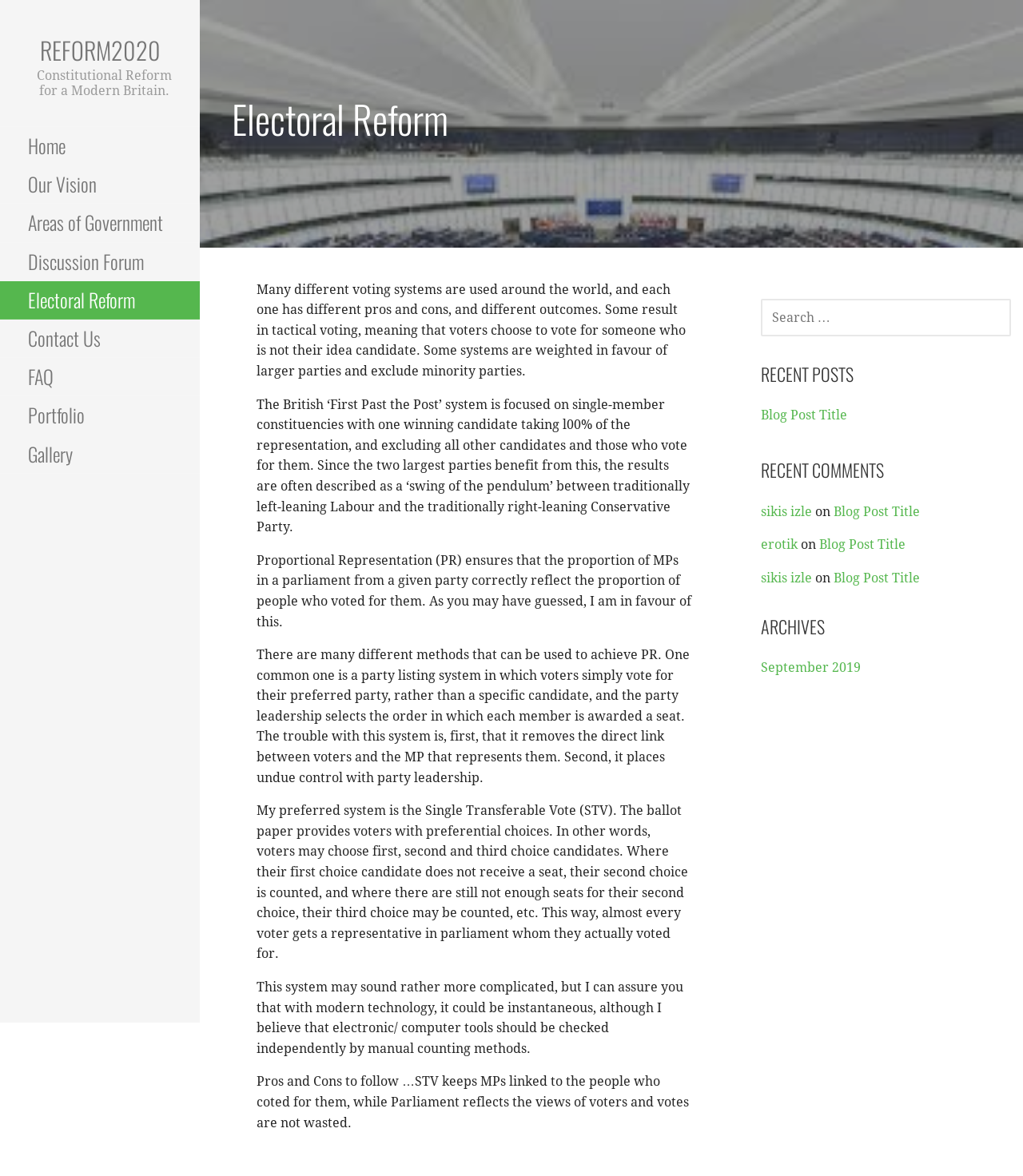How many links are there in the navigation menu?
From the screenshot, provide a brief answer in one word or phrase.

8